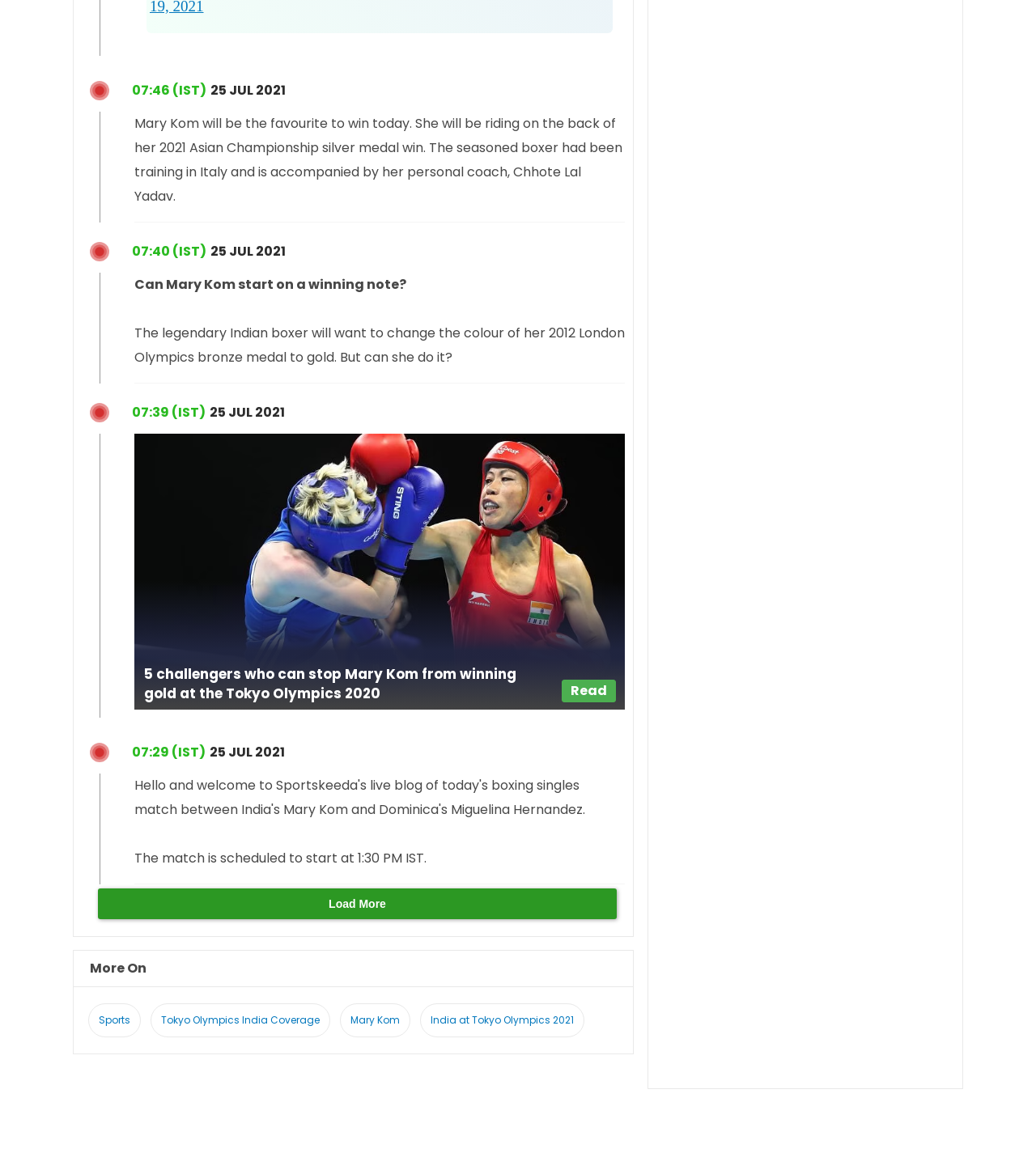Using the information in the image, could you please answer the following question in detail:
What is the scheduled start time of the match?

According to the article, the match is scheduled to start at 1:30 PM IST, which is mentioned in the text 'The match is scheduled to start at 1:30 PM IST.'